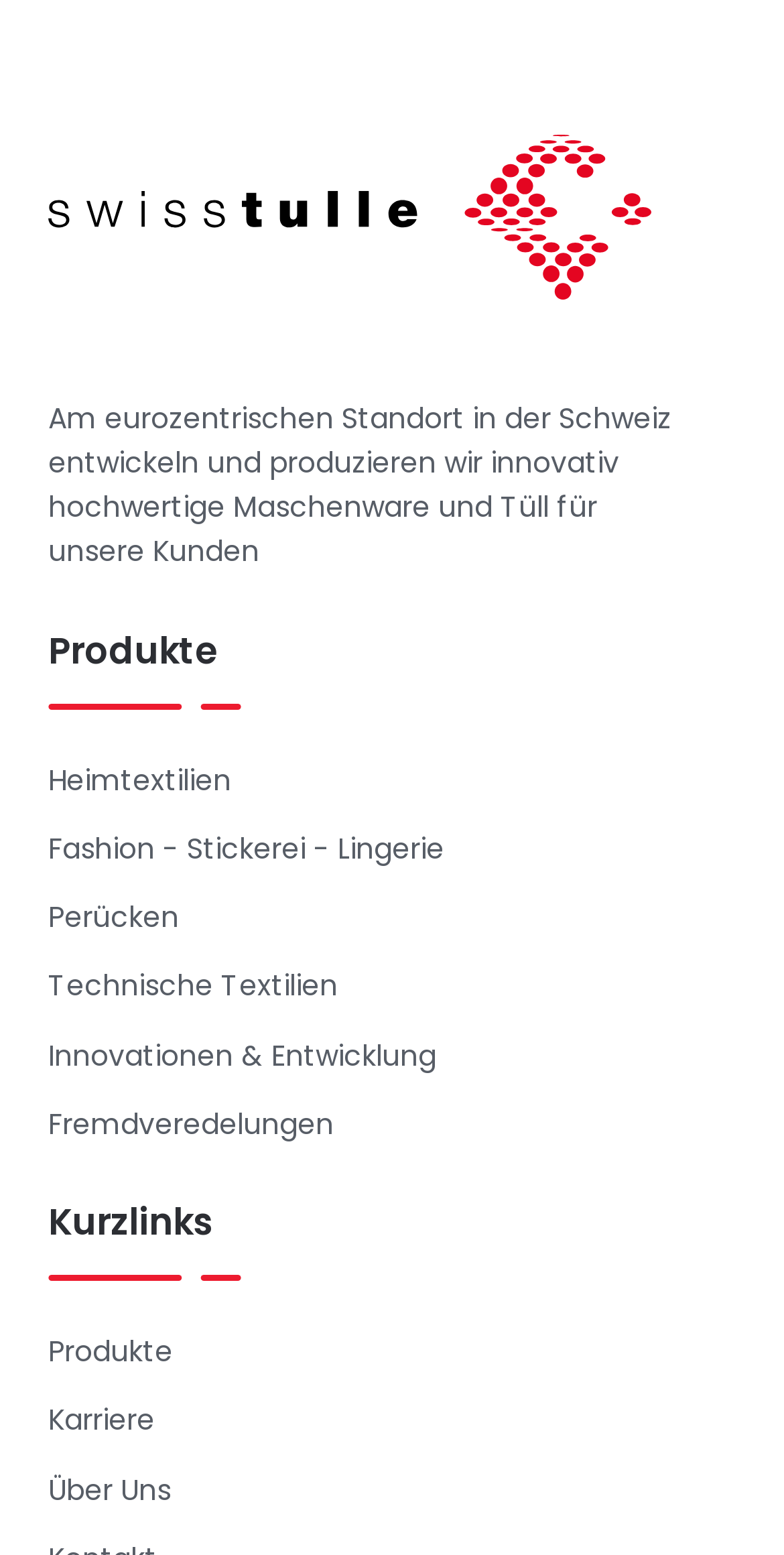Locate and provide the bounding box coordinates for the HTML element that matches this description: "Technische Textilien".

[0.062, 0.479, 0.431, 0.505]